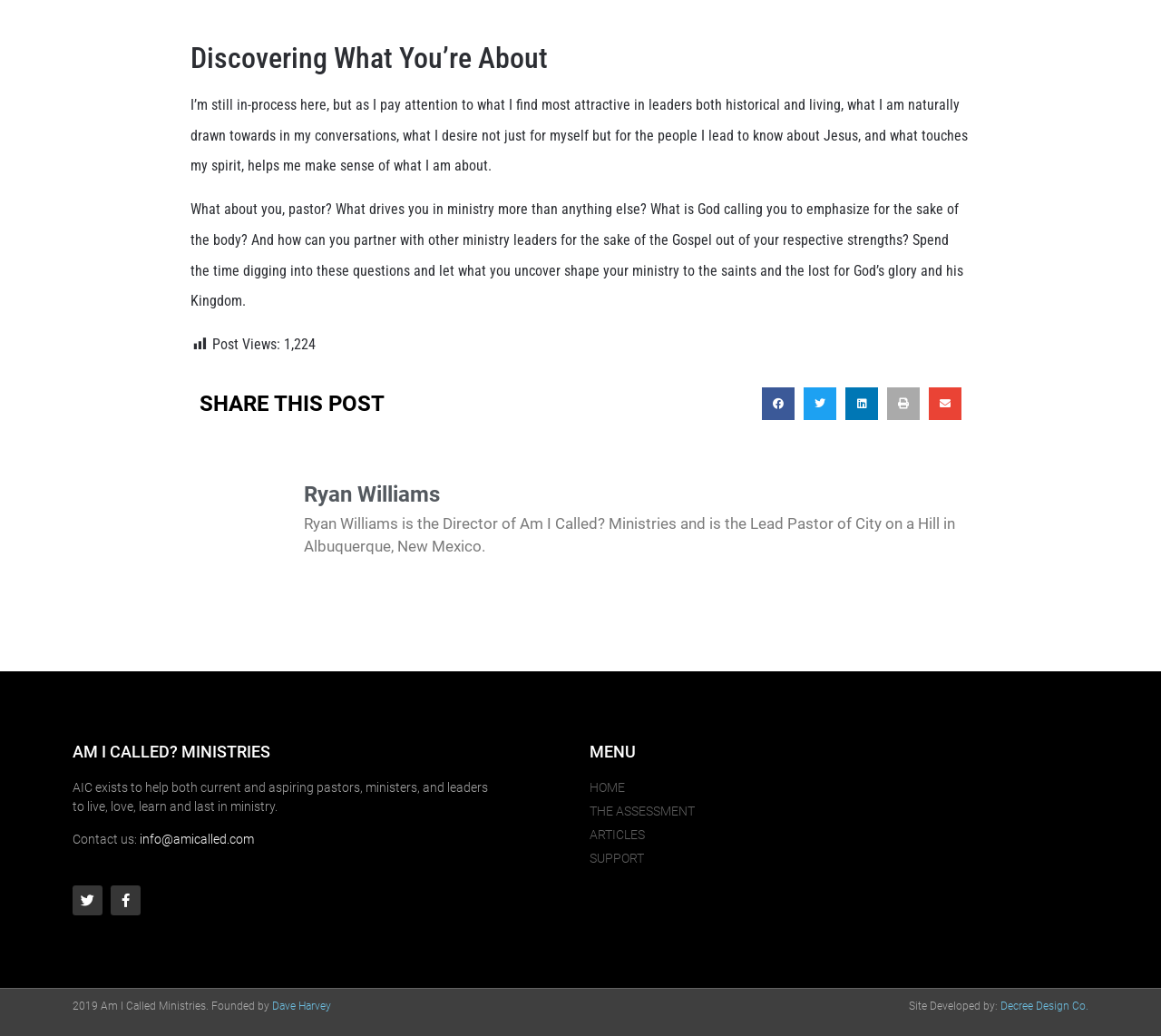Identify the bounding box of the HTML element described as: "Facebook-f".

[0.095, 0.854, 0.121, 0.883]